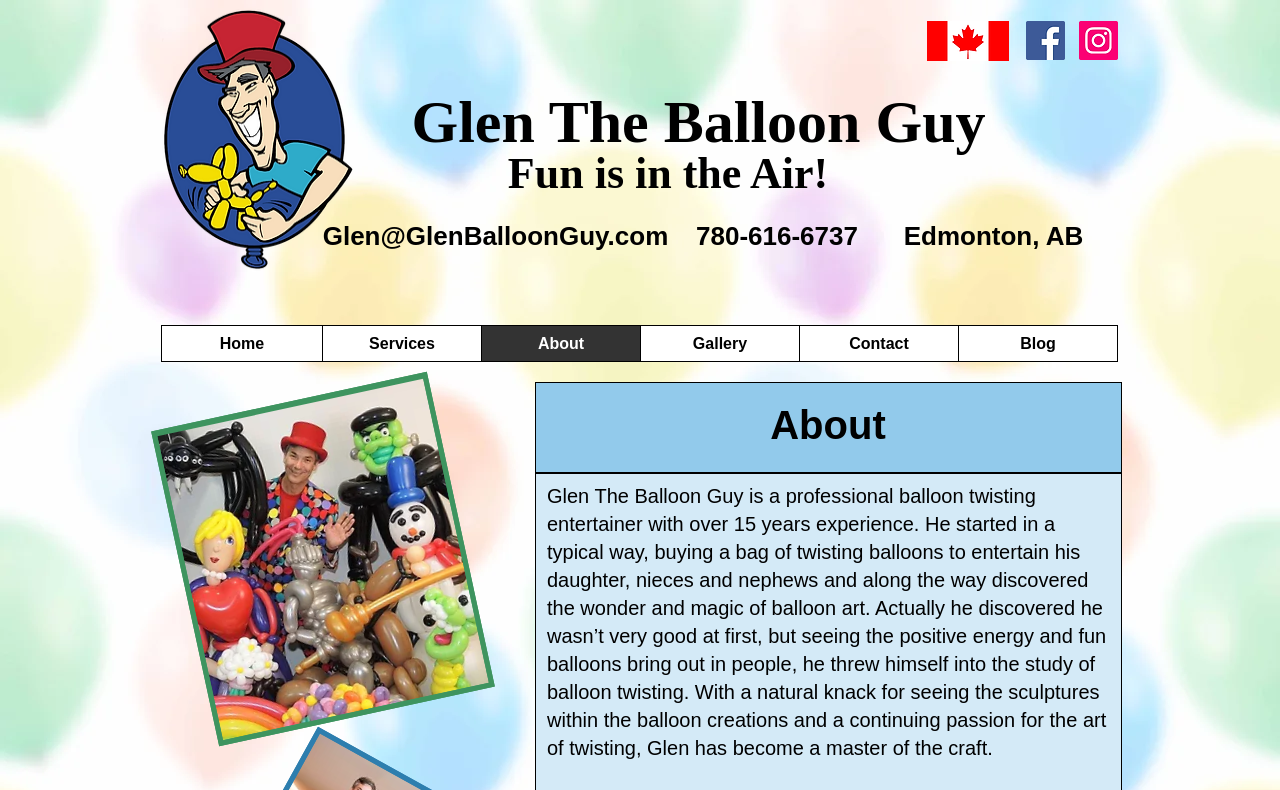Please find and give the text of the main heading on the webpage.

Glen The Balloon Guy